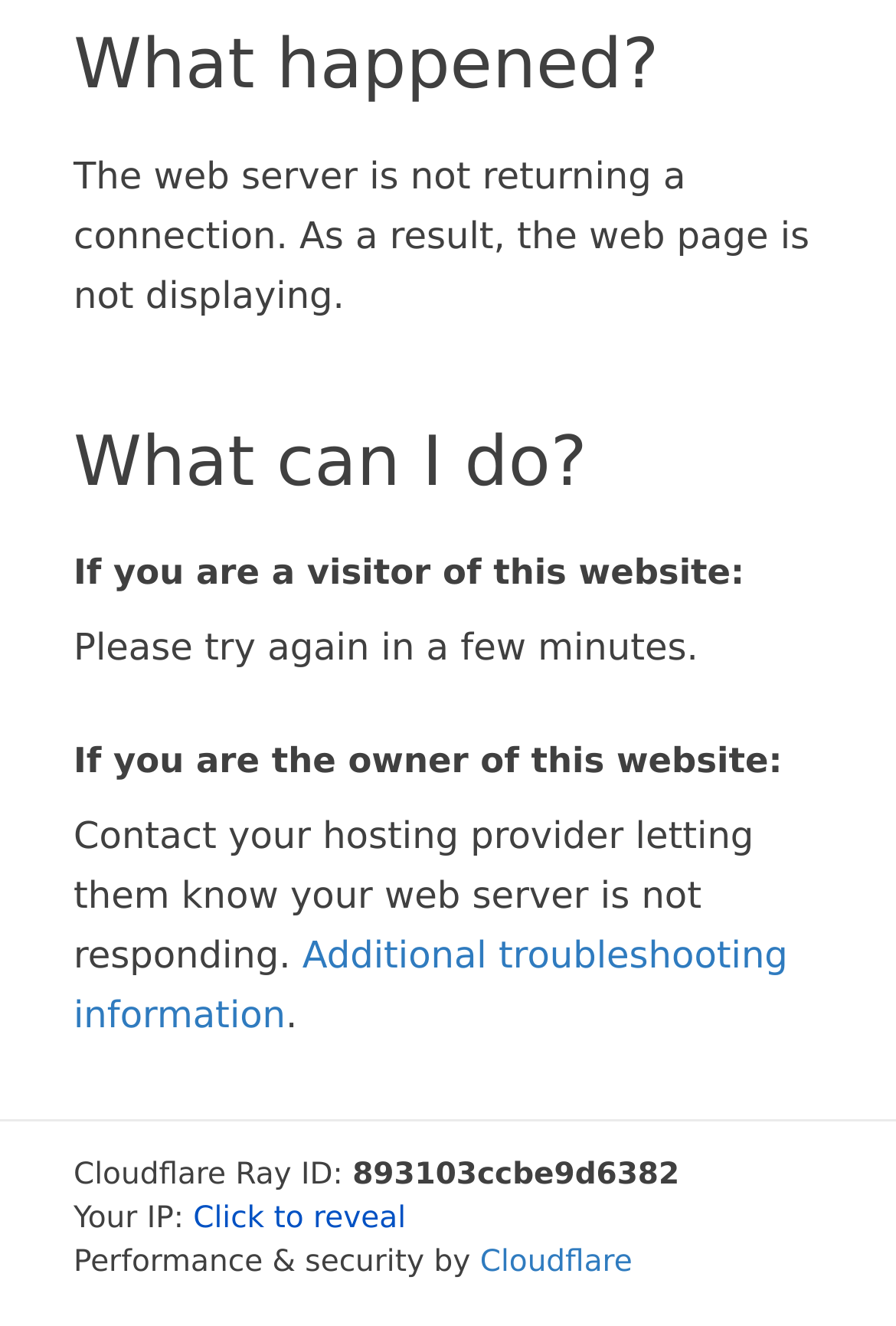Who should the website owner contact?
Can you give a detailed and elaborate answer to the question?

The webpage advises the website owner to contact their hosting provider, letting them know that their web server is not responding. This information is provided in the StaticText element with the text 'Contact your hosting provider letting them know your web server is not responding.'